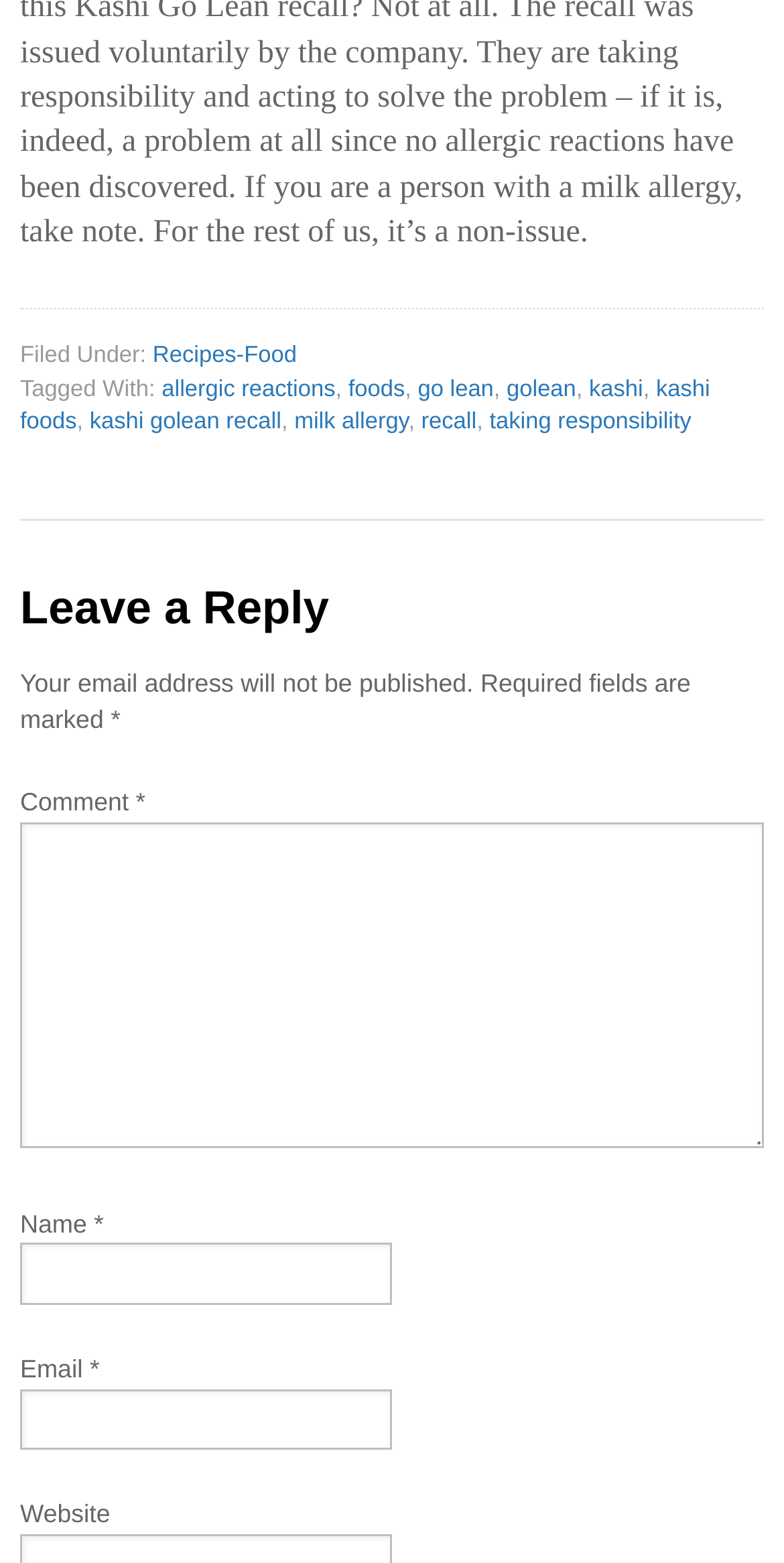Determine the coordinates of the bounding box for the clickable area needed to execute this instruction: "Click on the 'allergic reactions' link".

[0.206, 0.241, 0.428, 0.257]